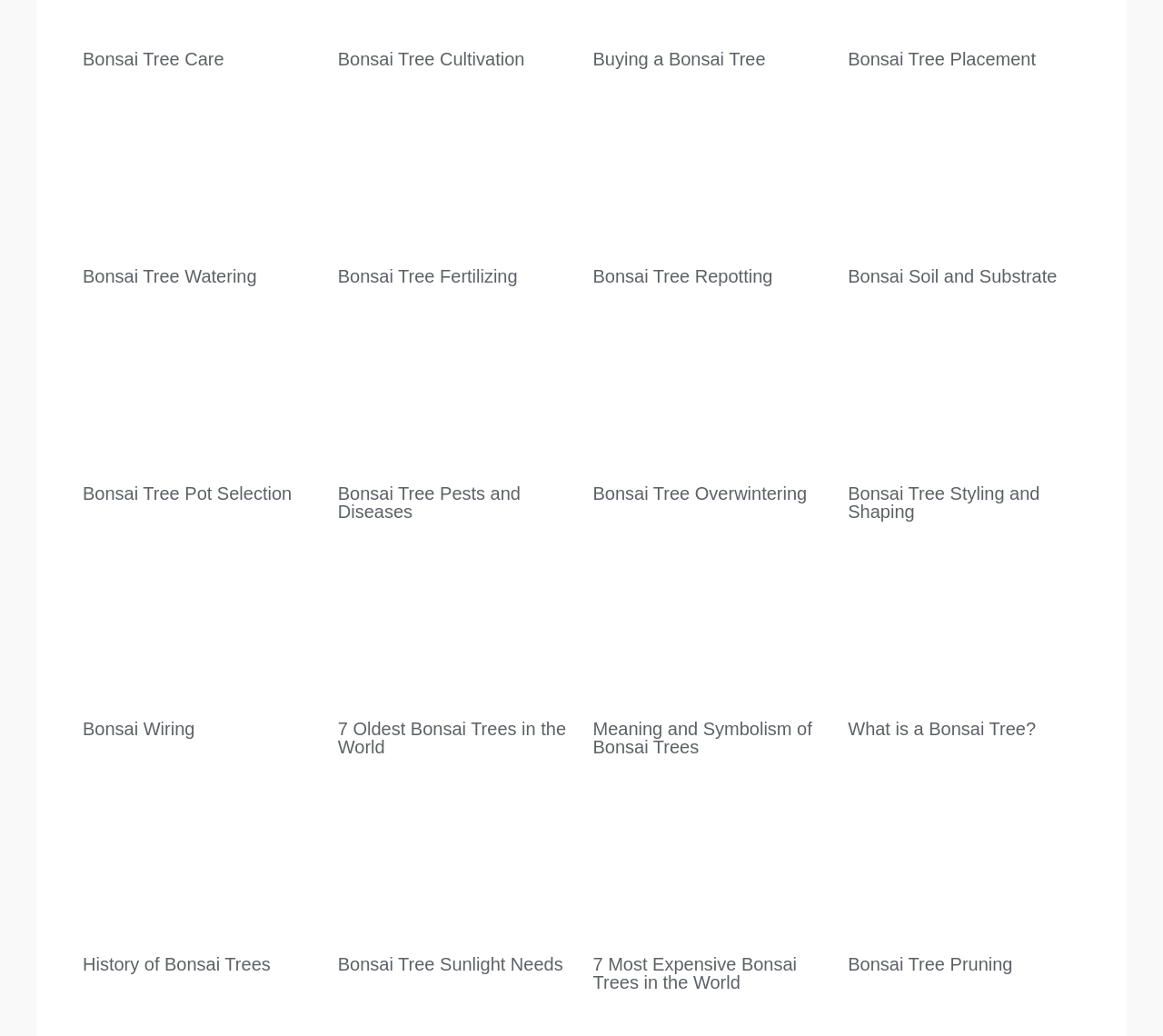Kindly determine the bounding box coordinates of the area that needs to be clicked to fulfill this instruction: "View '7 Oldest Bonsai Trees in the World'".

[0.29, 0.694, 0.487, 0.731]